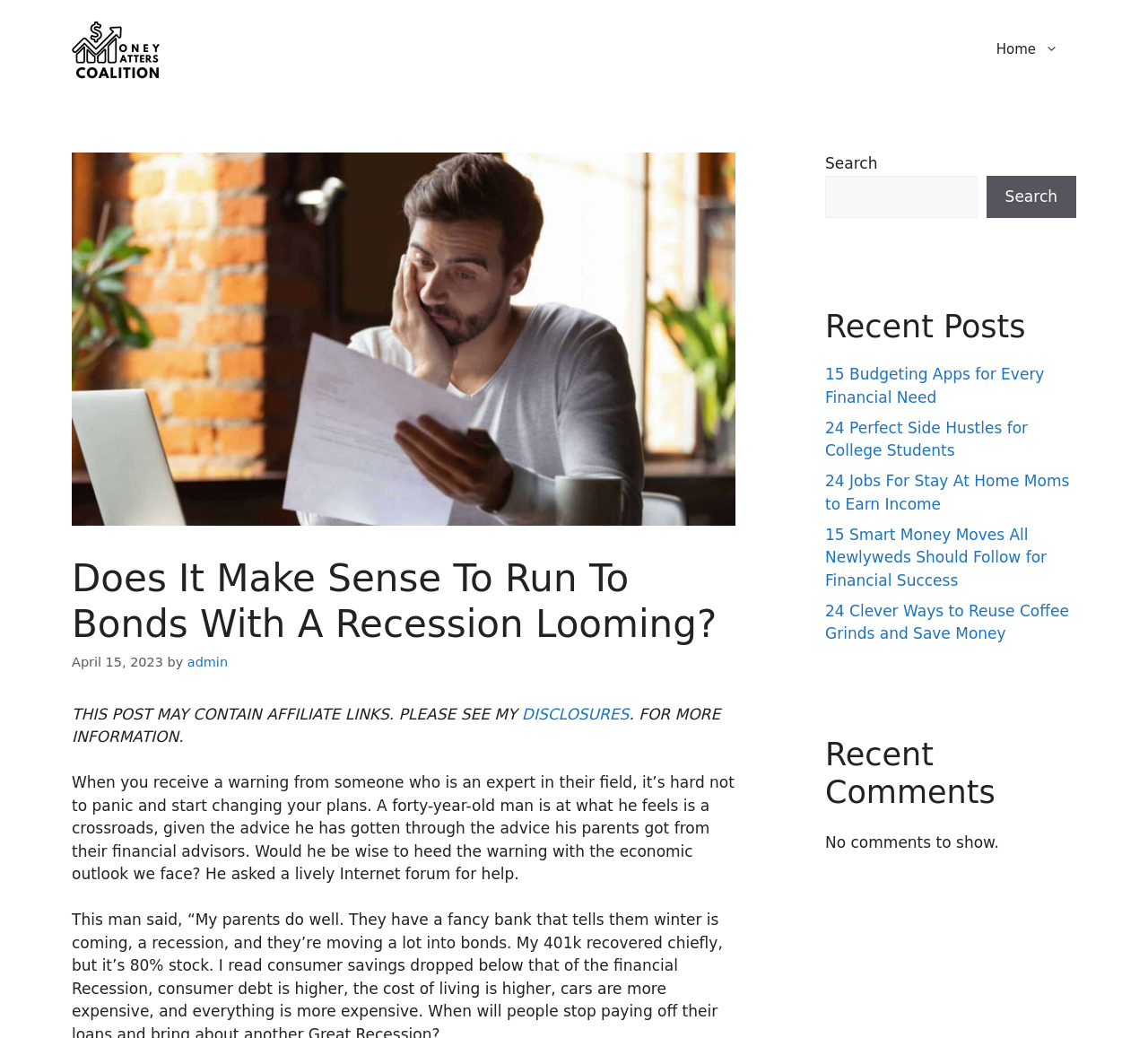Determine the coordinates of the bounding box for the clickable area needed to execute this instruction: "Click the 'admin' link".

[0.163, 0.631, 0.198, 0.645]